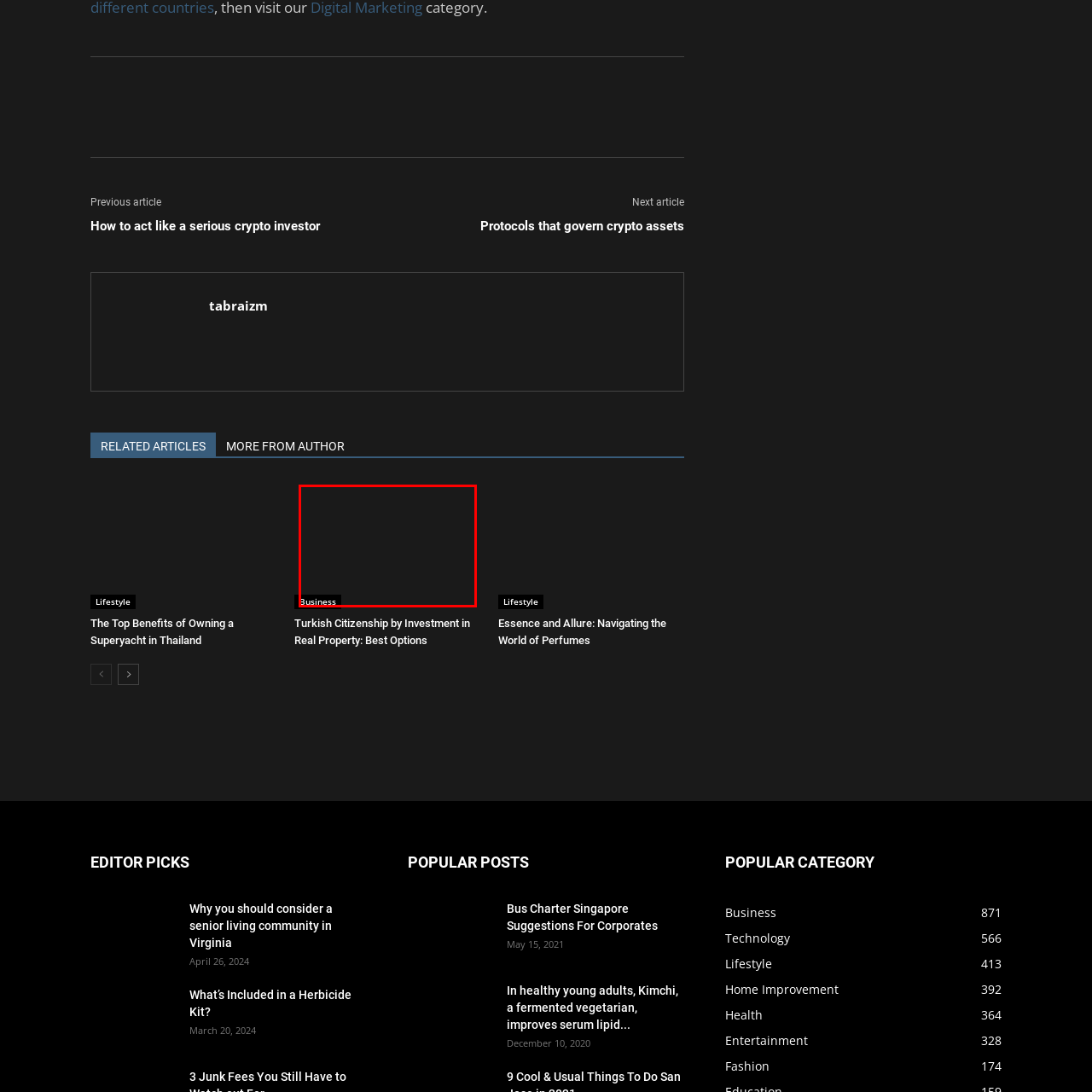Analyze and describe the image content within the red perimeter in detail.

The image features a button labeled "Business," designed with a sleek, modern aesthetic. Positioned against a dark background, this button stands out with its clear, white text, making it easy to read. The simplicity of the design suggests its function as an interactive element, likely leading users to business-related content or categories on the website. Its placement hints at a curated section that may include articles or resources tailored to business topics, catering specifically to users interested in business insights and information.